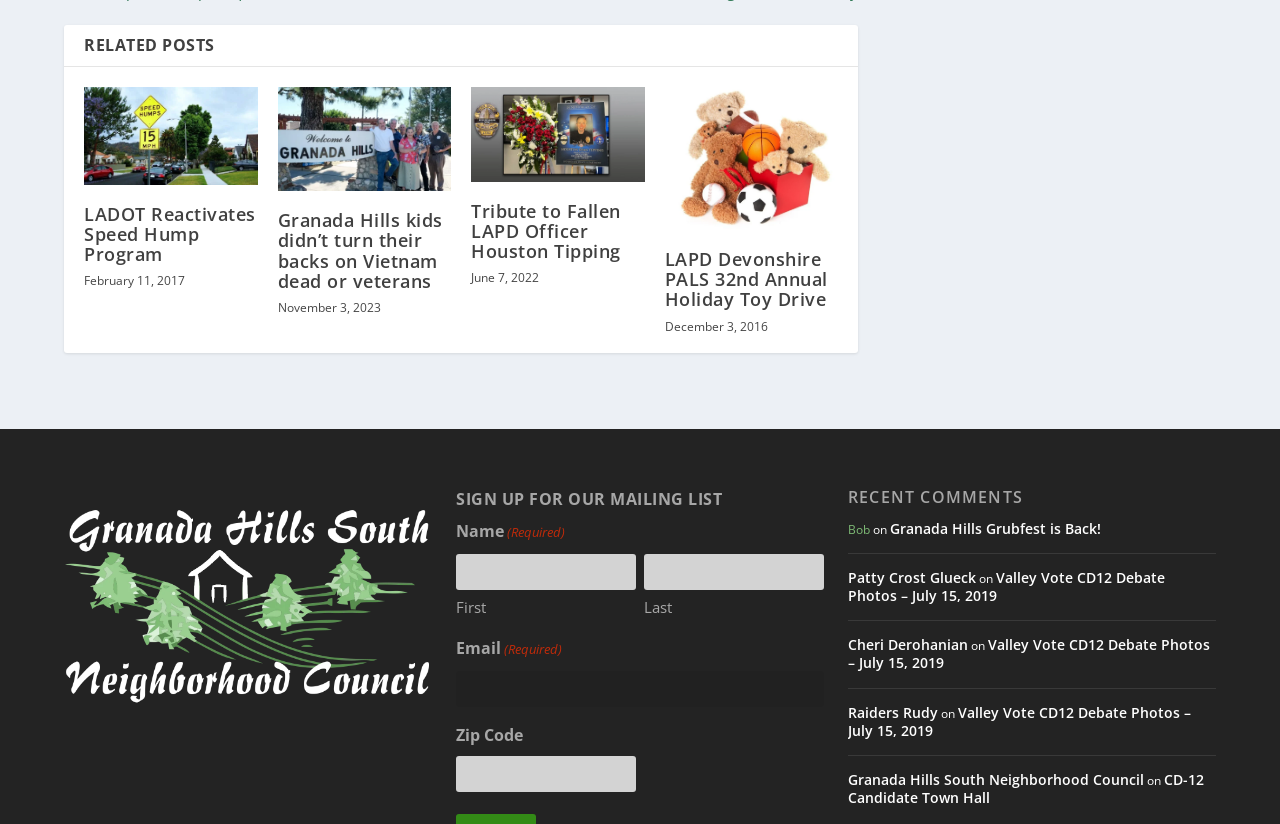Find the bounding box coordinates of the element you need to click on to perform this action: 'Click on the link to read about Tribute to Fallen LAPD Officer Houston Tipping'. The coordinates should be represented by four float values between 0 and 1, in the format [left, top, right, bottom].

[0.368, 0.106, 0.504, 0.22]